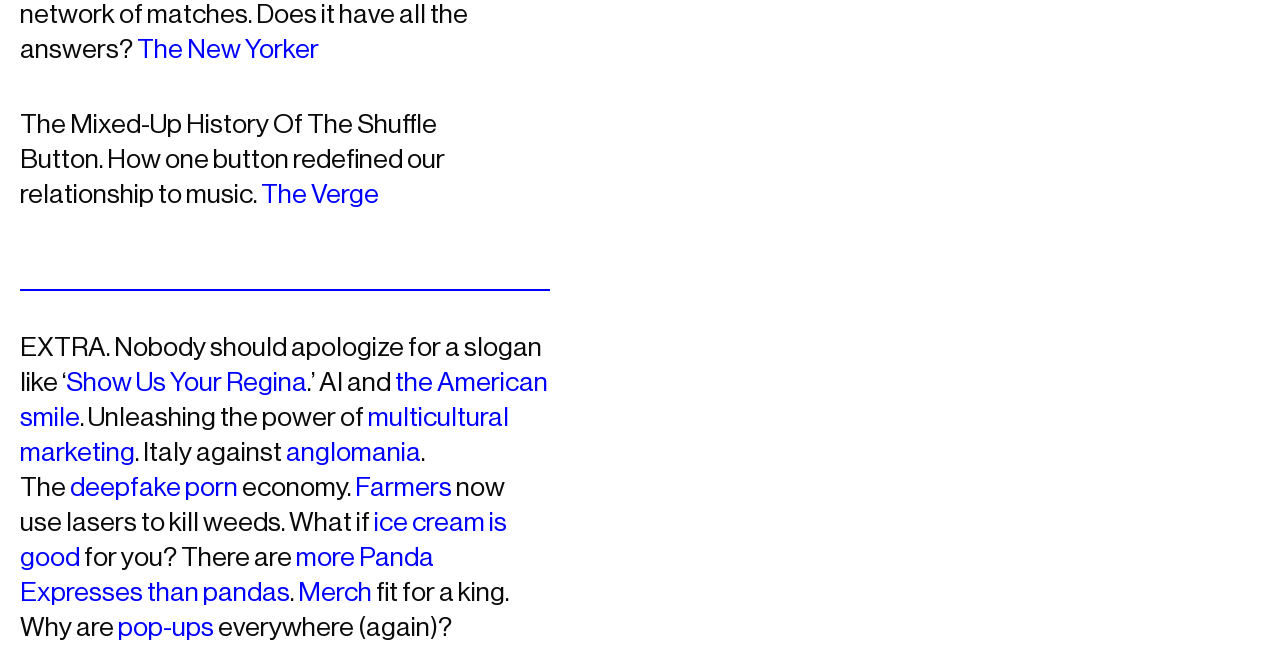Locate the bounding box coordinates of the clickable area to execute the instruction: "Read about the mixed-up history of the shuffle button". Provide the coordinates as four float numbers between 0 and 1, represented as [left, top, right, bottom].

[0.016, 0.163, 0.341, 0.263]